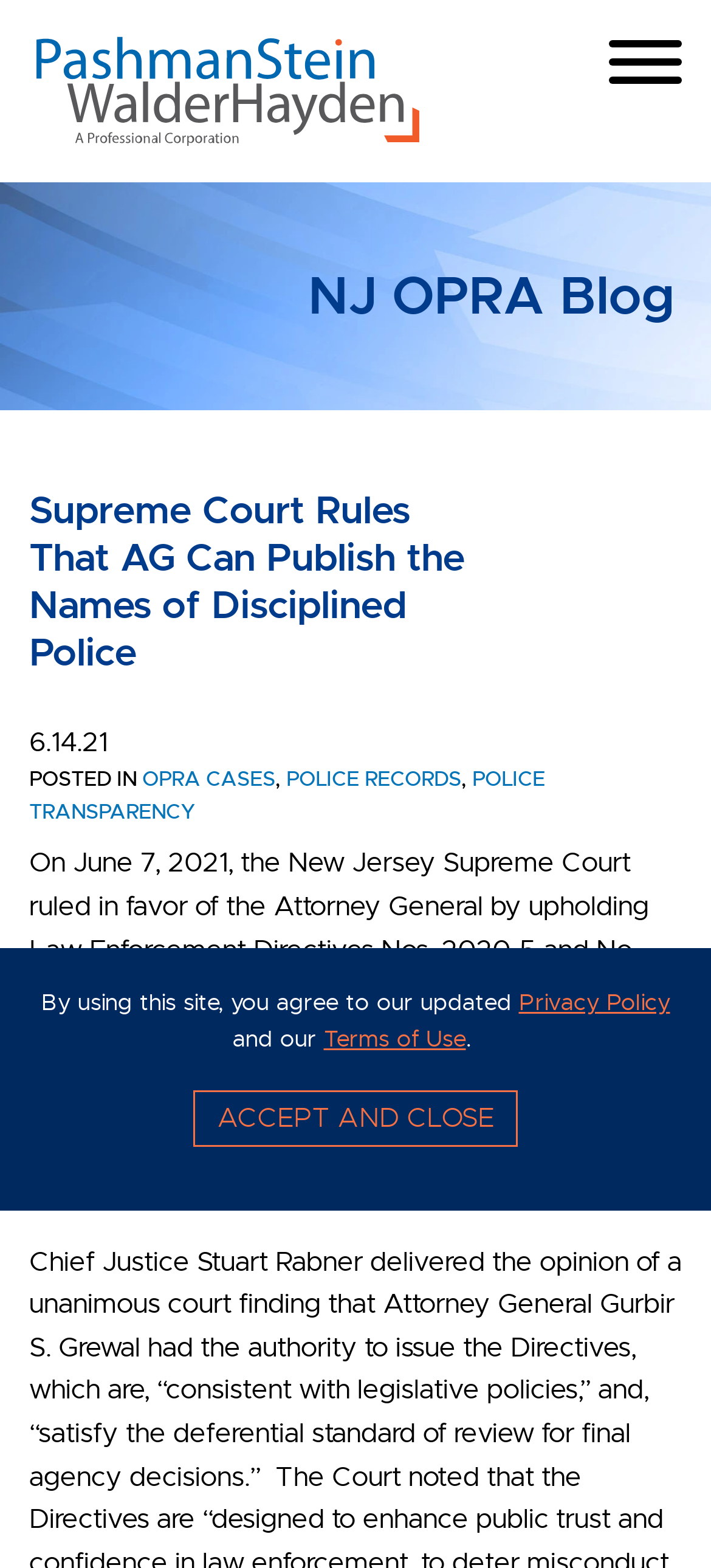Find the bounding box coordinates of the UI element according to this description: "title="Search"".

None